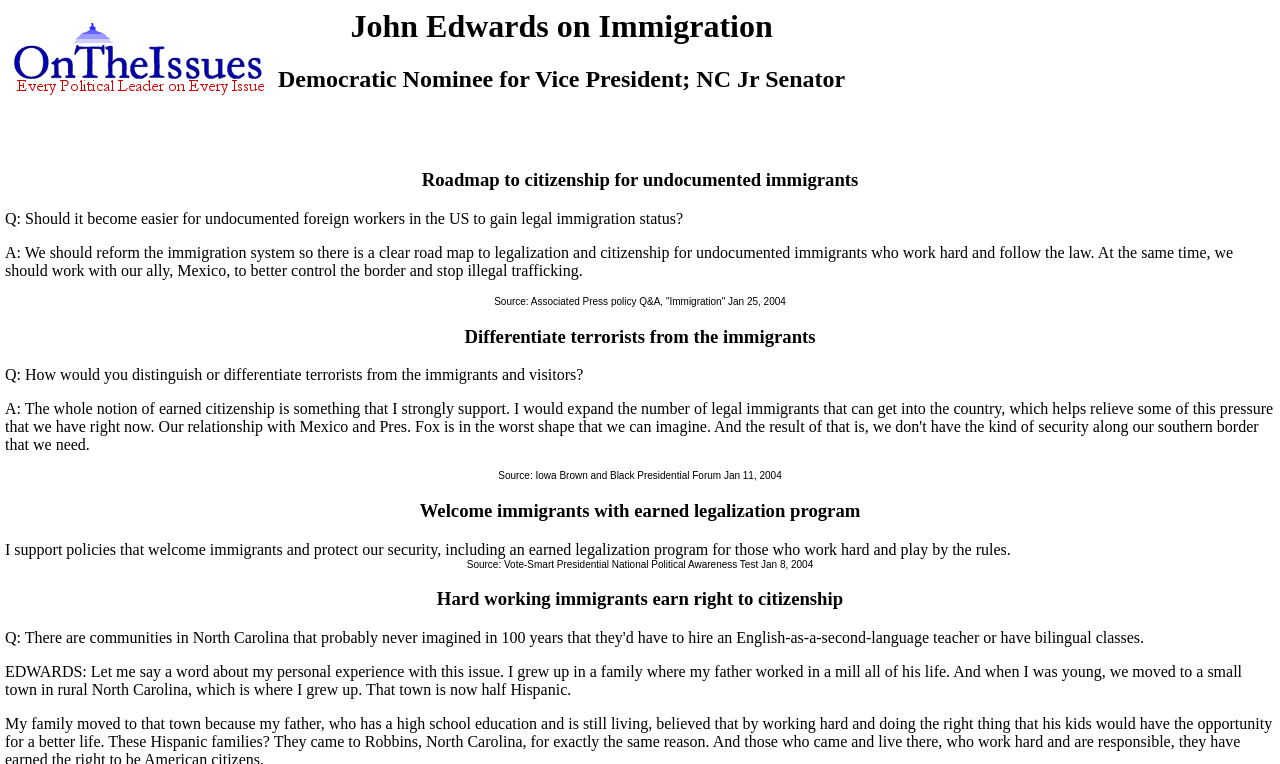What is John Edwards' personal experience related to immigration?
Refer to the screenshot and respond with a concise word or phrase.

Growing up in a town with Hispanic immigrants